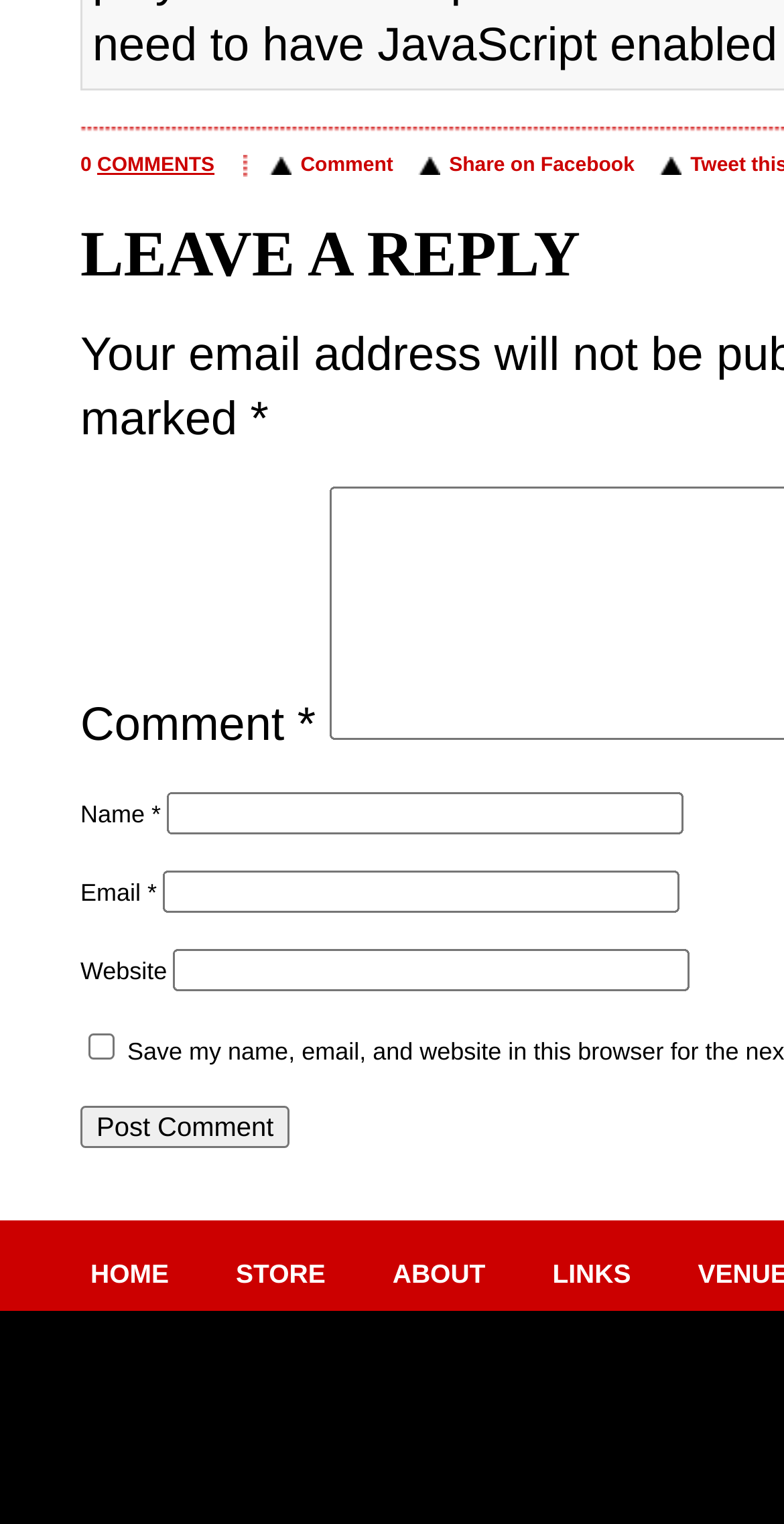Determine the bounding box coordinates for the area that should be clicked to carry out the following instruction: "Post a comment".

[0.103, 0.726, 0.37, 0.754]